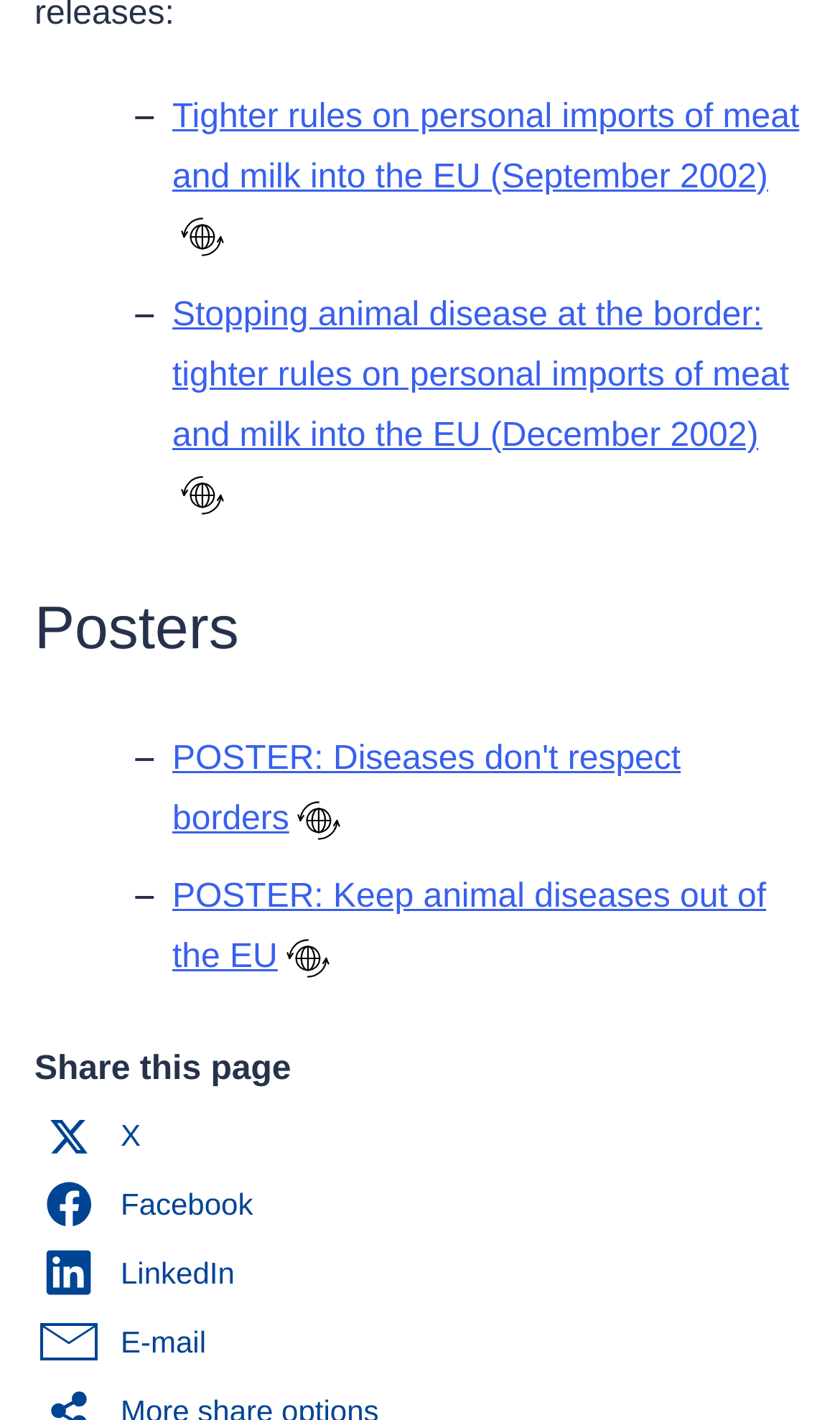What is the function of the button with the text 'X'?
Deliver a detailed and extensive answer to the question.

The button with the text 'X' is typically used to close a window or a section, suggesting that it is used to close the share window.